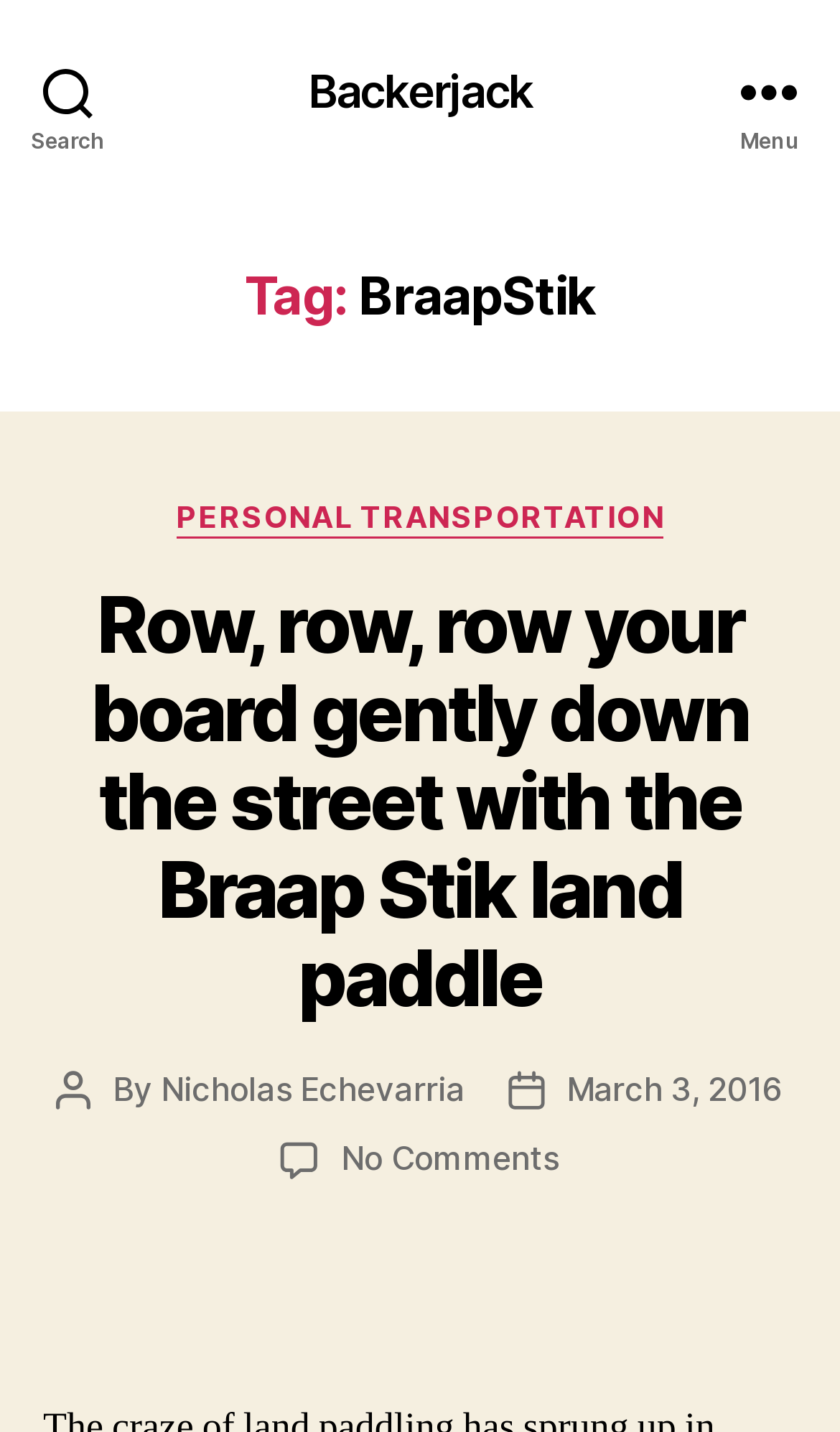Who wrote the post?
Look at the webpage screenshot and answer the question with a detailed explanation.

I found the author of the post by looking at the link 'Nicholas Echevarria' which is located next to the 'By' static text.